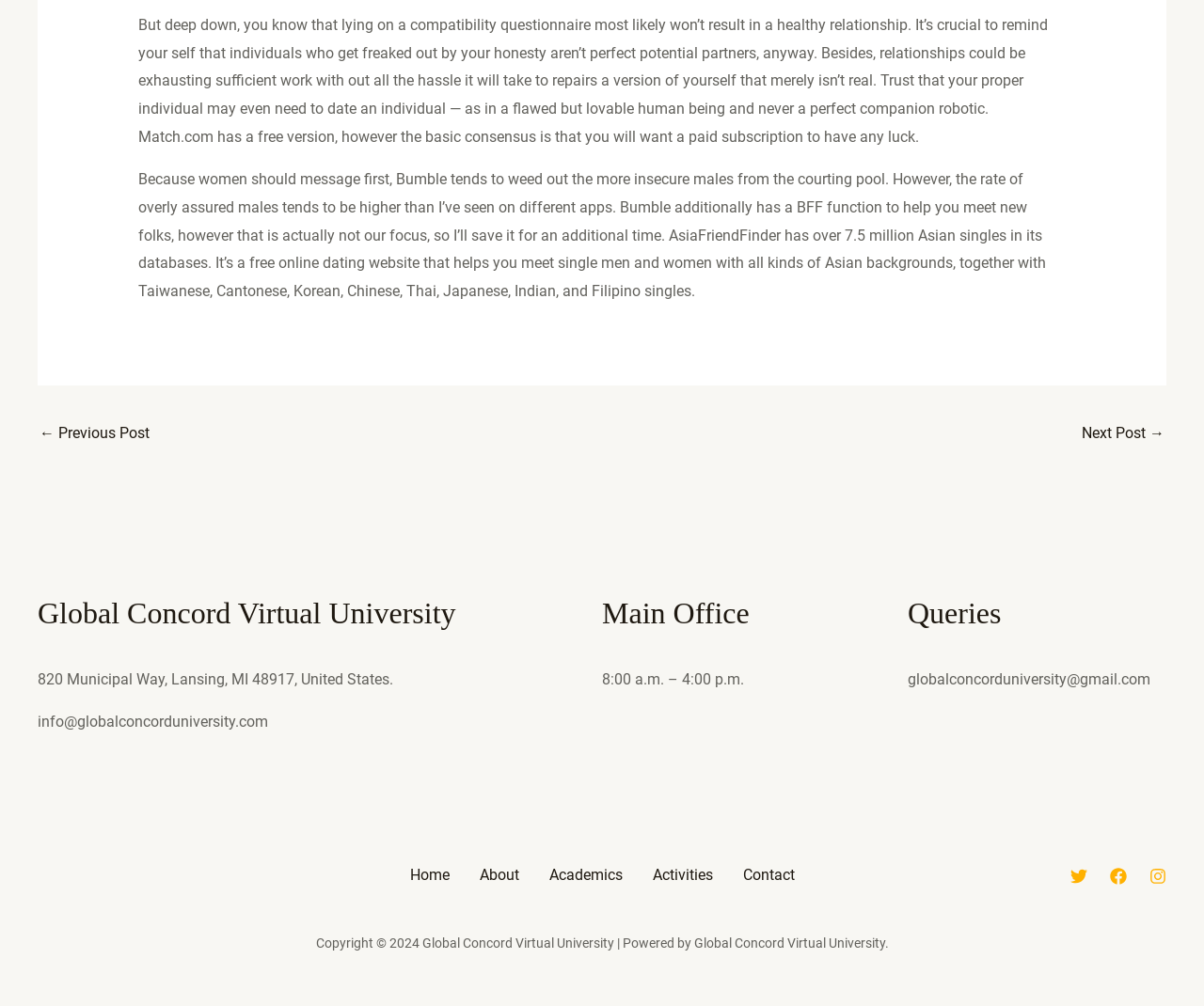What is the address of the main office?
Answer the question with as much detail as possible.

The address of the main office can be found in the footer section of the webpage, specifically in the 'Footer Widget 2' element, which contains the static text '820 Municipal Way, Lansing, MI 48917, United States'.